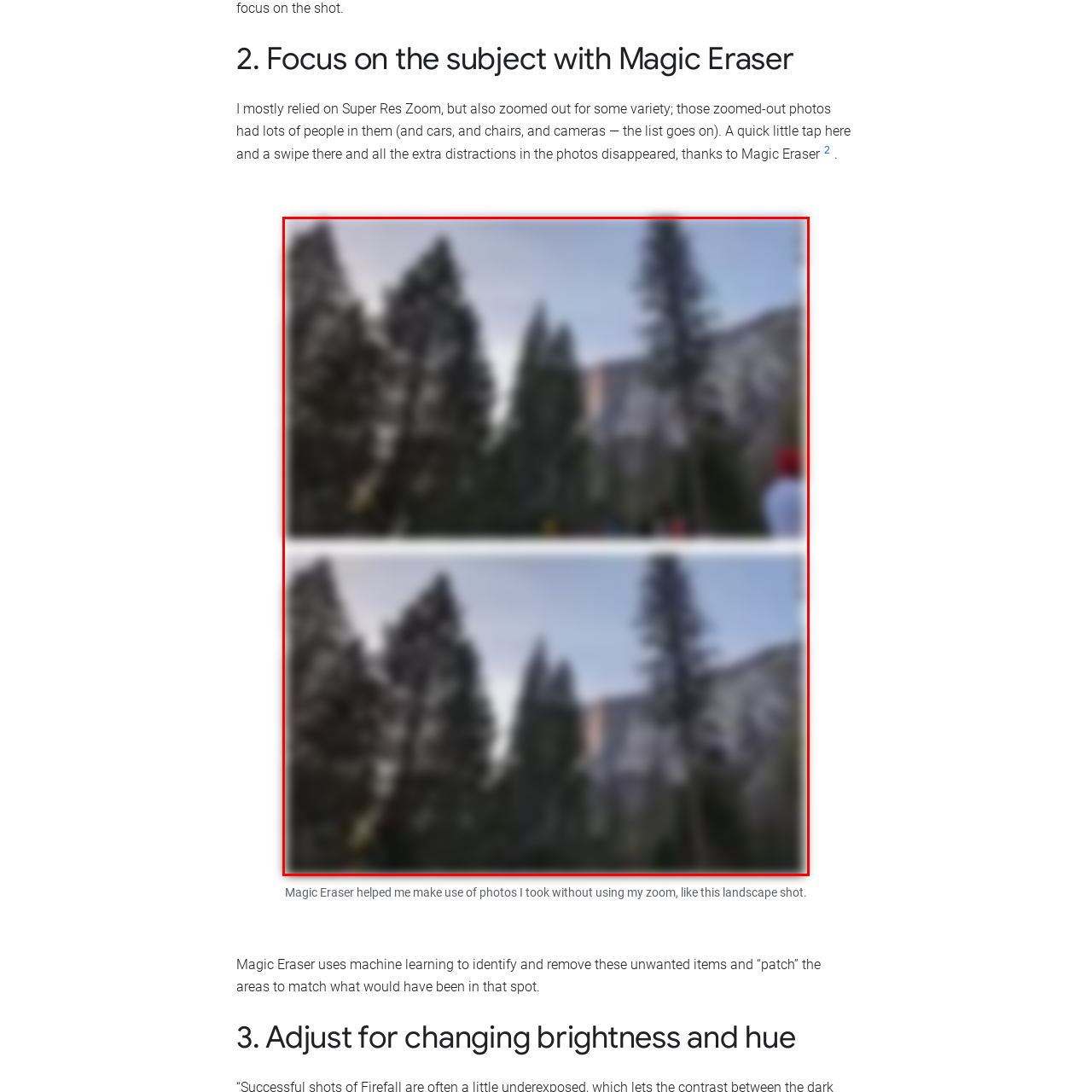Look closely at the zone within the orange frame and give a detailed answer to the following question, grounding your response on the visual details: 
What is the purpose of the Magic Eraser tool?

The Magic Eraser tool is used to eliminate distractions, such as people and signs, from a photo, allowing the viewer to focus on the main subject, in this case, the natural beauty of the landscape, without interruptions.